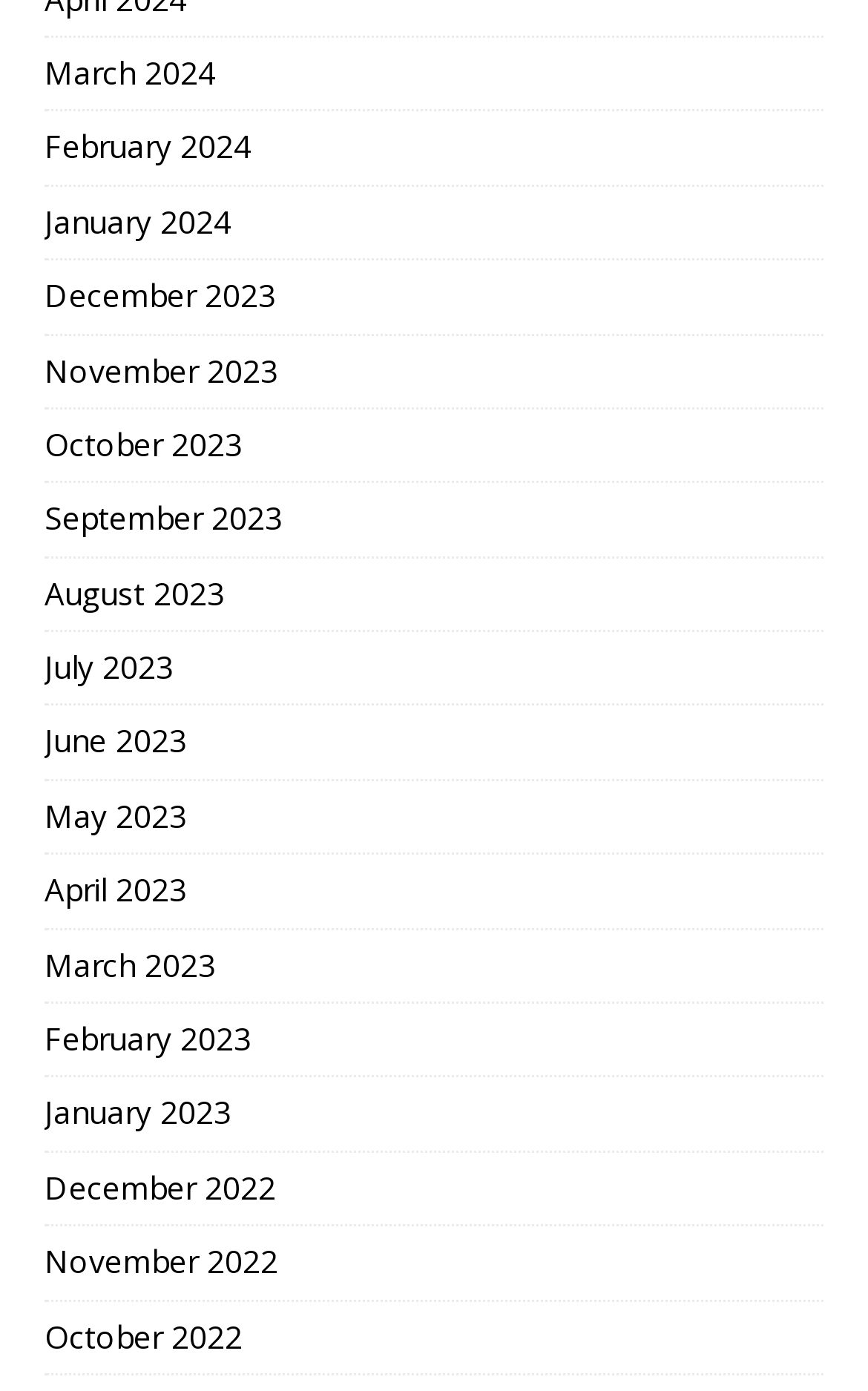What is the position of the link 'June 2023'?
Based on the image, give a one-word or short phrase answer.

Middle